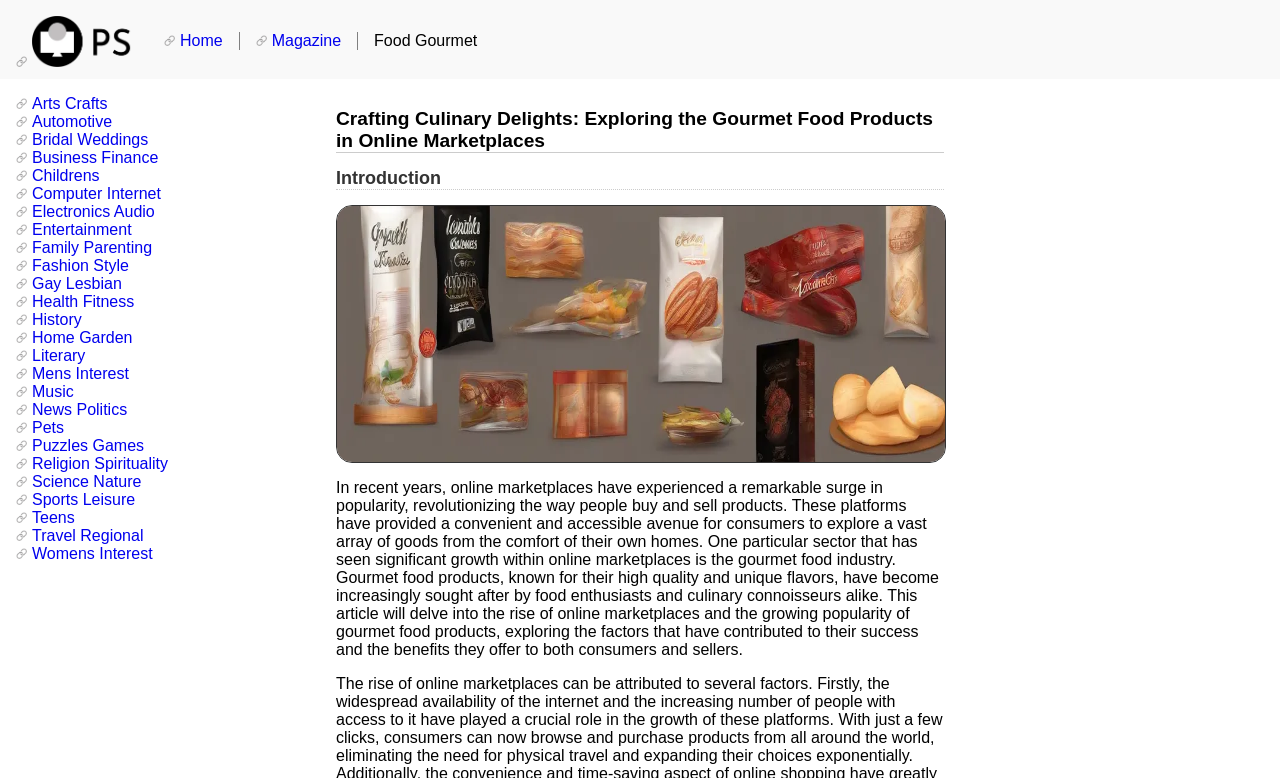Respond to the following question using a concise word or phrase: 
How many links are there in the top navigation bar?

3